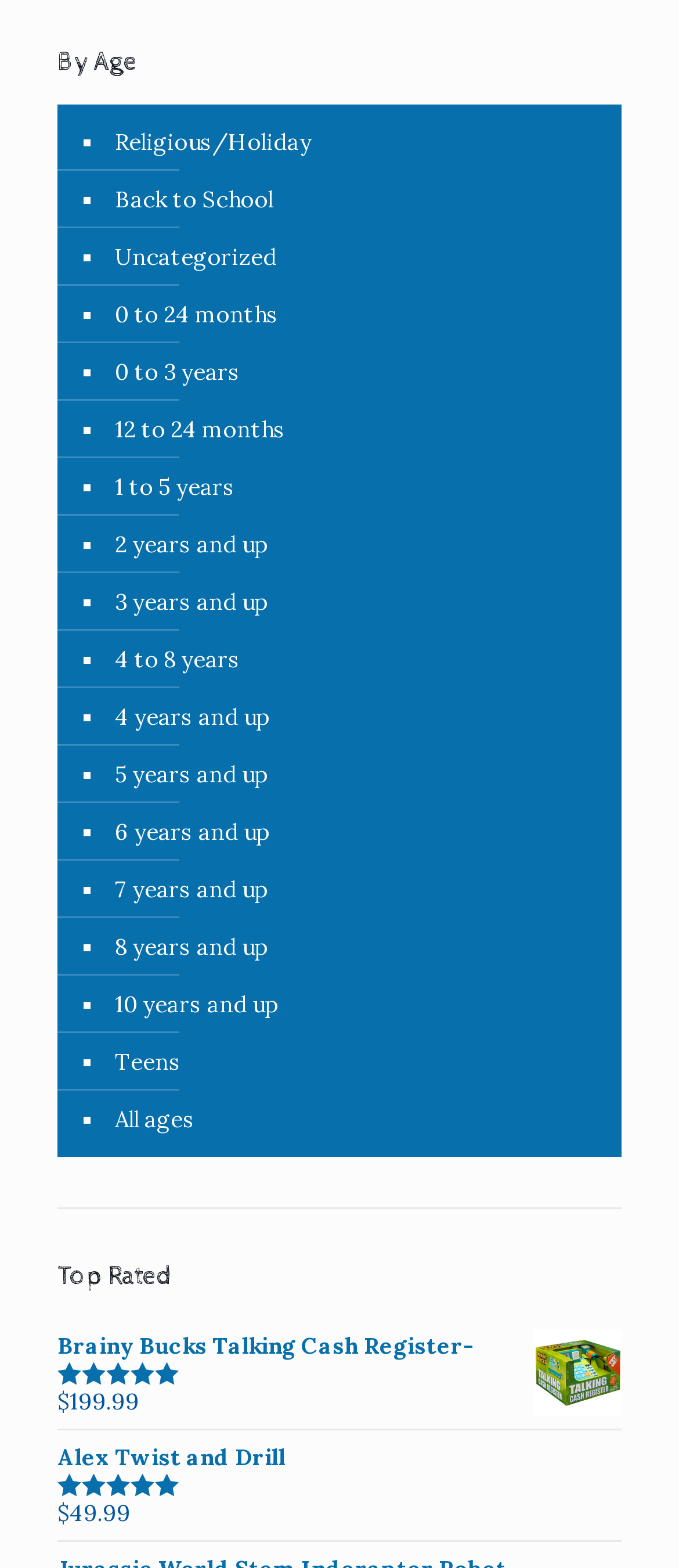Please identify the bounding box coordinates of the area I need to click to accomplish the following instruction: "Search".

None